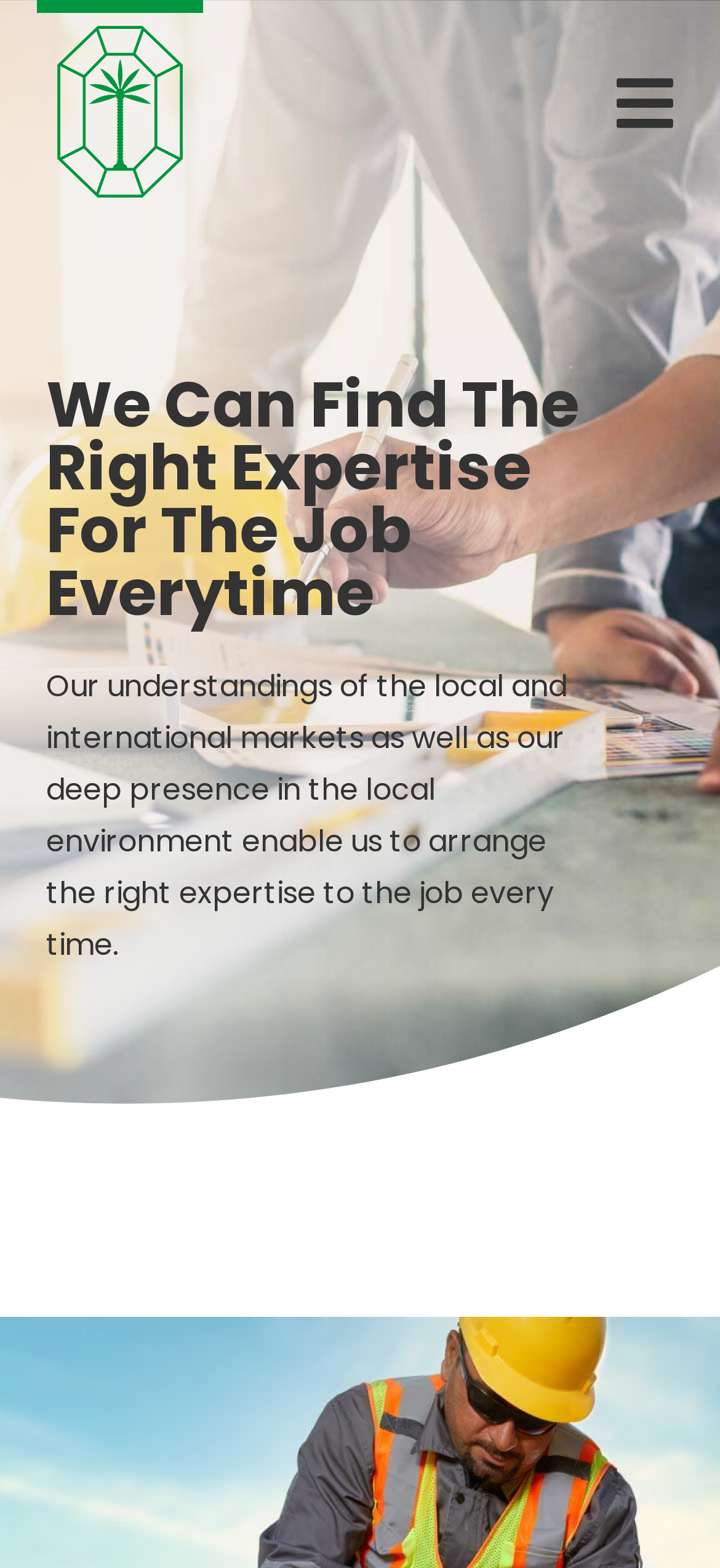Reply to the question with a single word or phrase:
What is the tone of the webpage content?

Professional